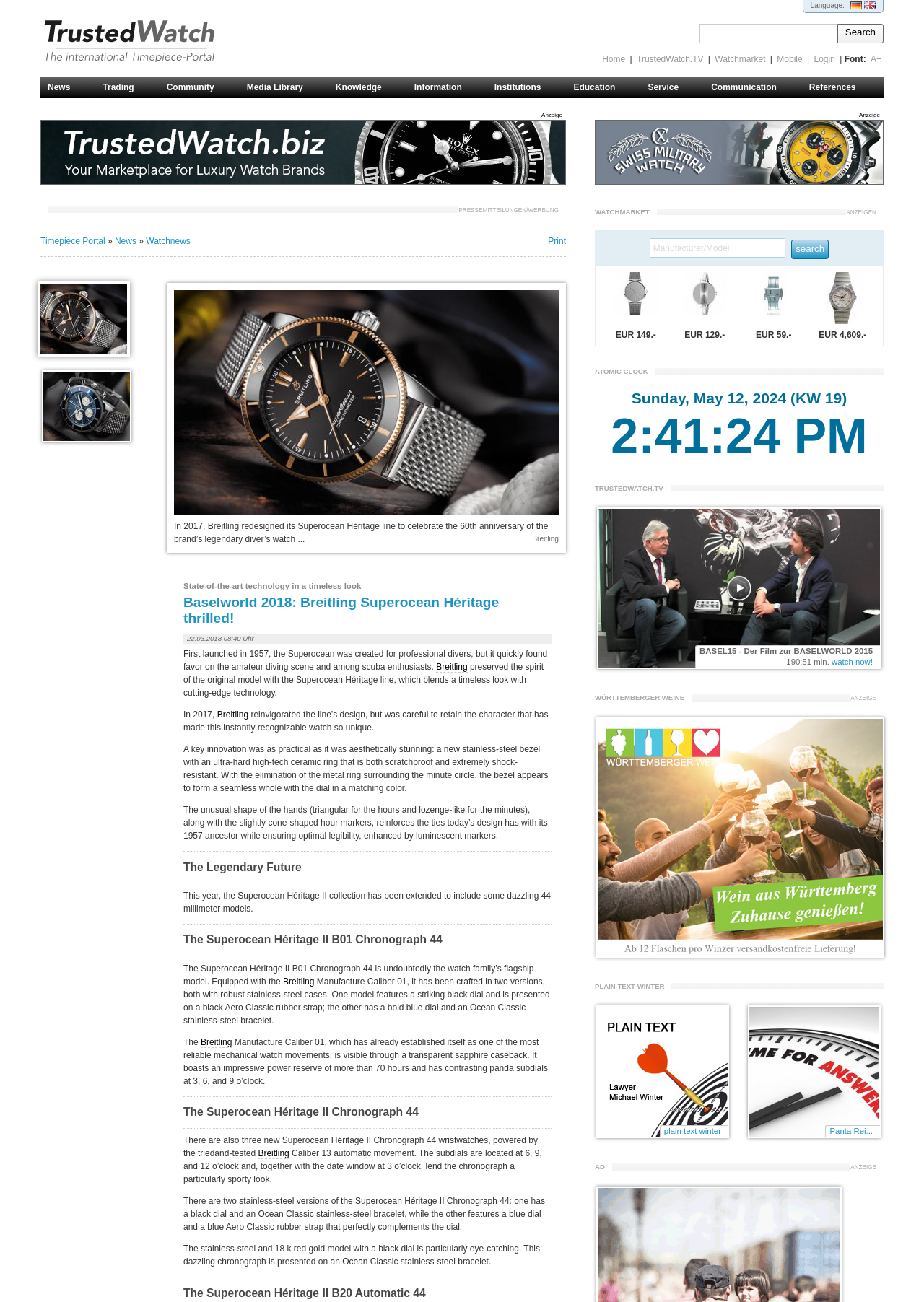Utilize the information from the image to answer the question in detail:
What is the material of the bezel in the new Superocean Héritage line?

The material of the bezel in the new Superocean Héritage line can be found in the text of the webpage, which states 'A key innovation was as practical as it was aesthetically stunning: a new stainless-steel bezel with an ultra-hard high-tech ceramic ring that is both scratchproof and extremely shock-resistant'.